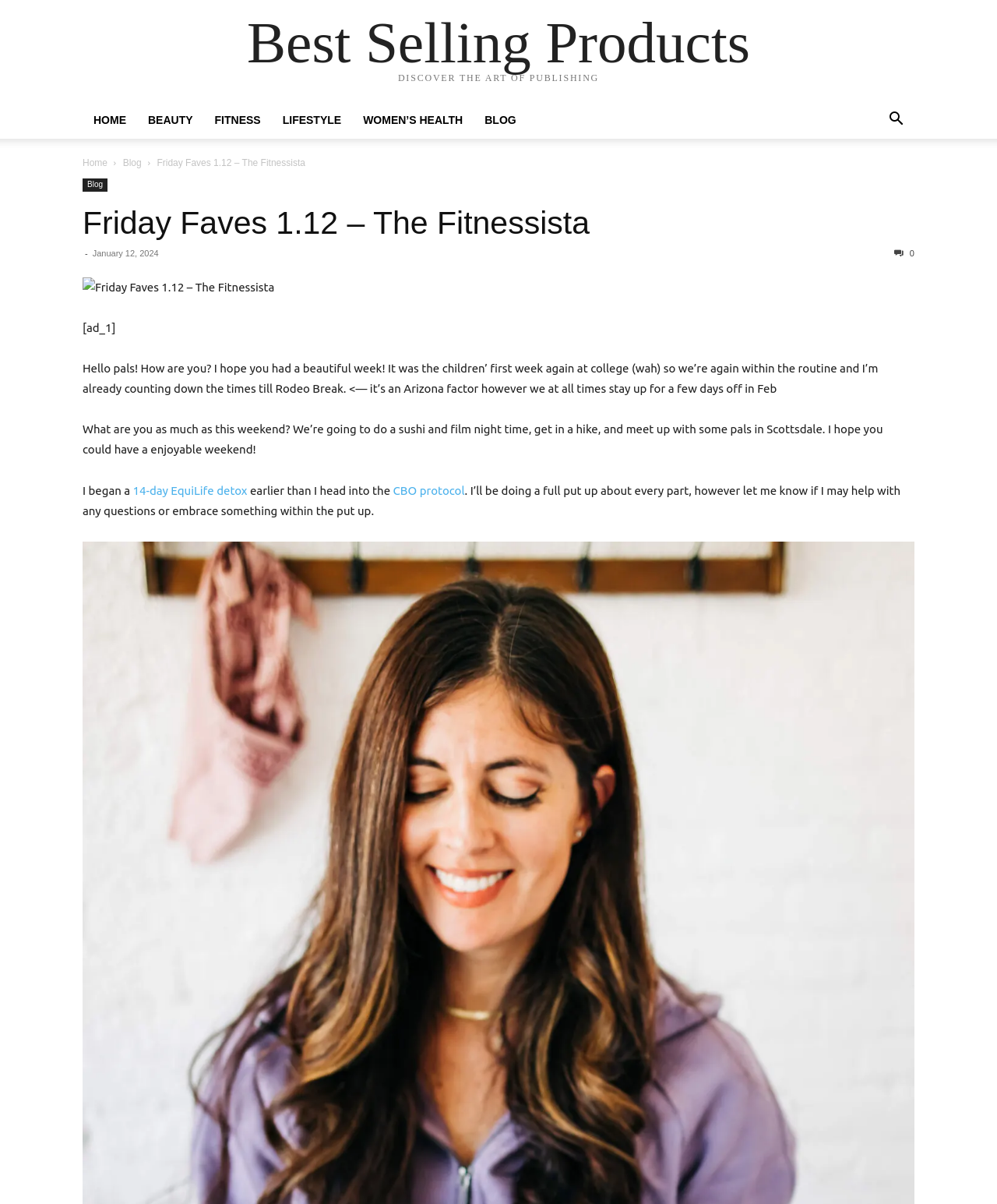Please provide a comprehensive answer to the question below using the information from the image: What is the date of the blog post?

The date of the blog post can be found near the top of the webpage, where it is written as 'January 12, 2024'. This indicates that the blog post was published on this date.